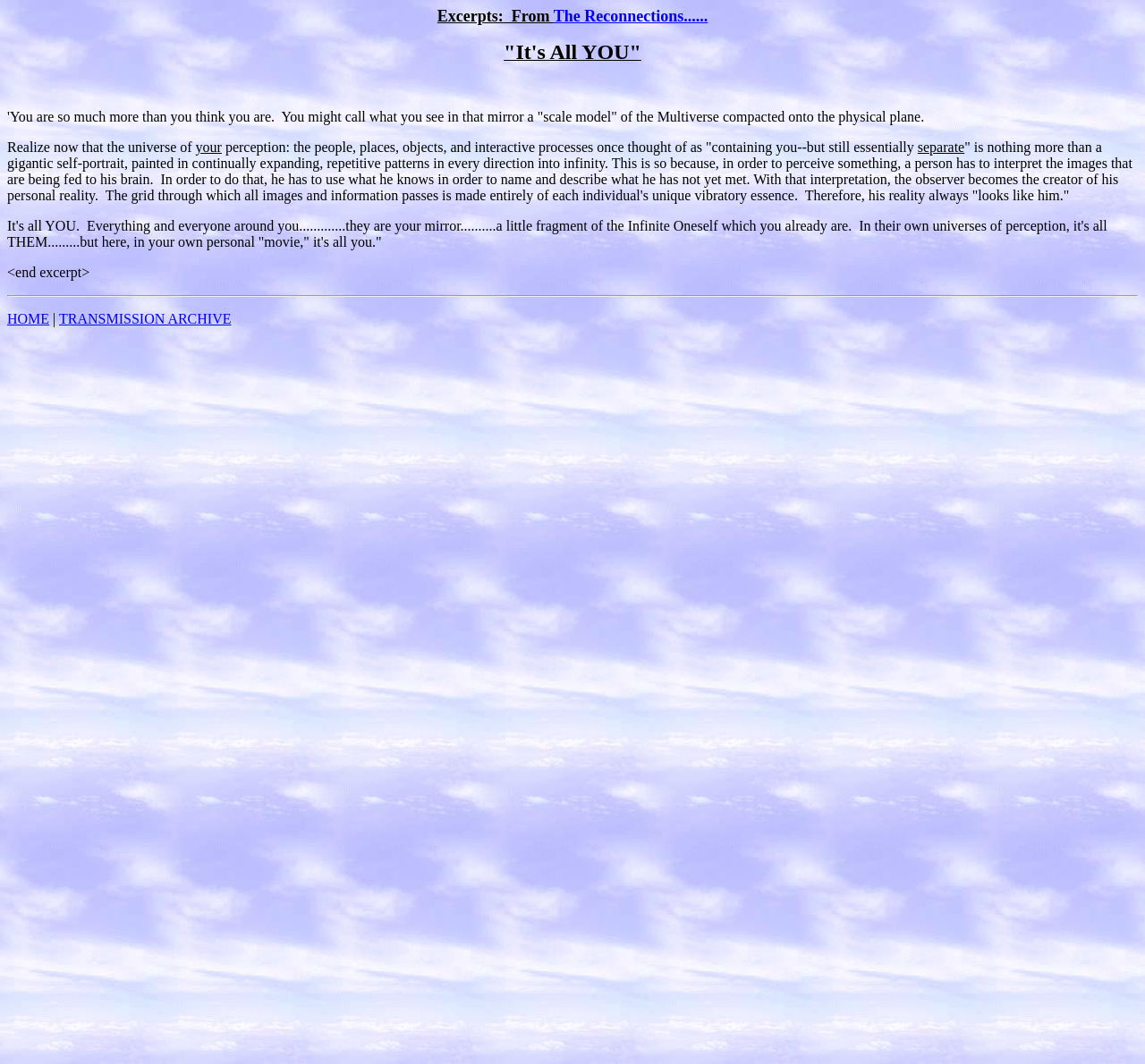Locate the bounding box for the described UI element: "The Reconnections......". Ensure the coordinates are four float numbers between 0 and 1, formatted as [left, top, right, bottom].

[0.483, 0.008, 0.618, 0.023]